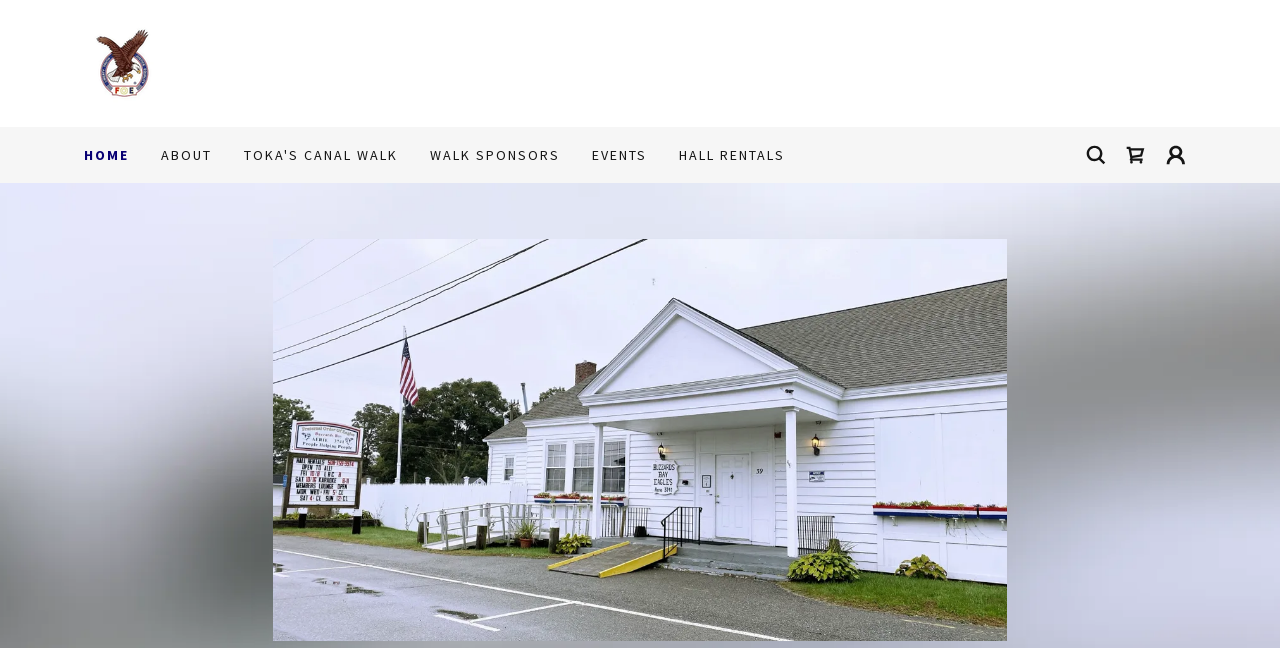Refer to the screenshot and give an in-depth answer to this question: How many main navigation links are there?

I counted the number of links in the main navigation menu, which are 'HOME', 'ABOUT', 'TOKA'S CANAL WALK', 'WALK SPONSORS', 'EVENTS', 'HALL RENTALS', and 'FRATERNAL ORDER OF EAGLES'.